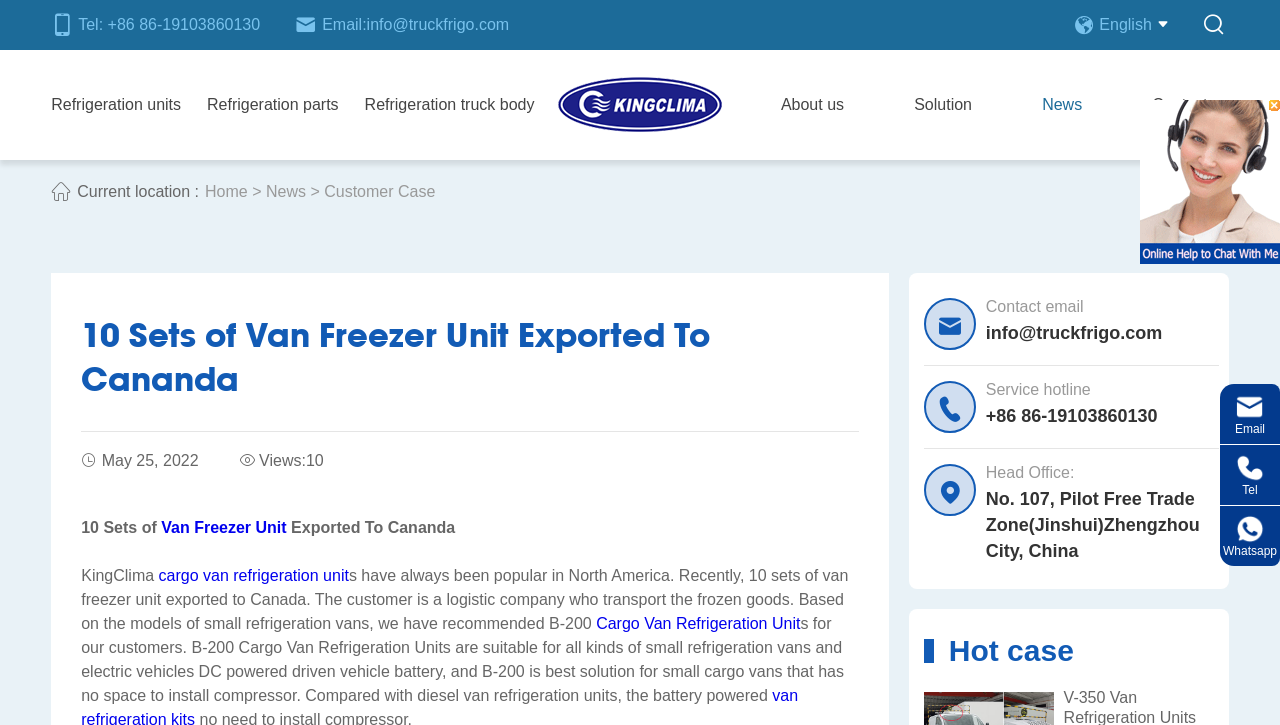What type of units were exported to Canada?
Refer to the screenshot and respond with a concise word or phrase.

Van Freezer Units